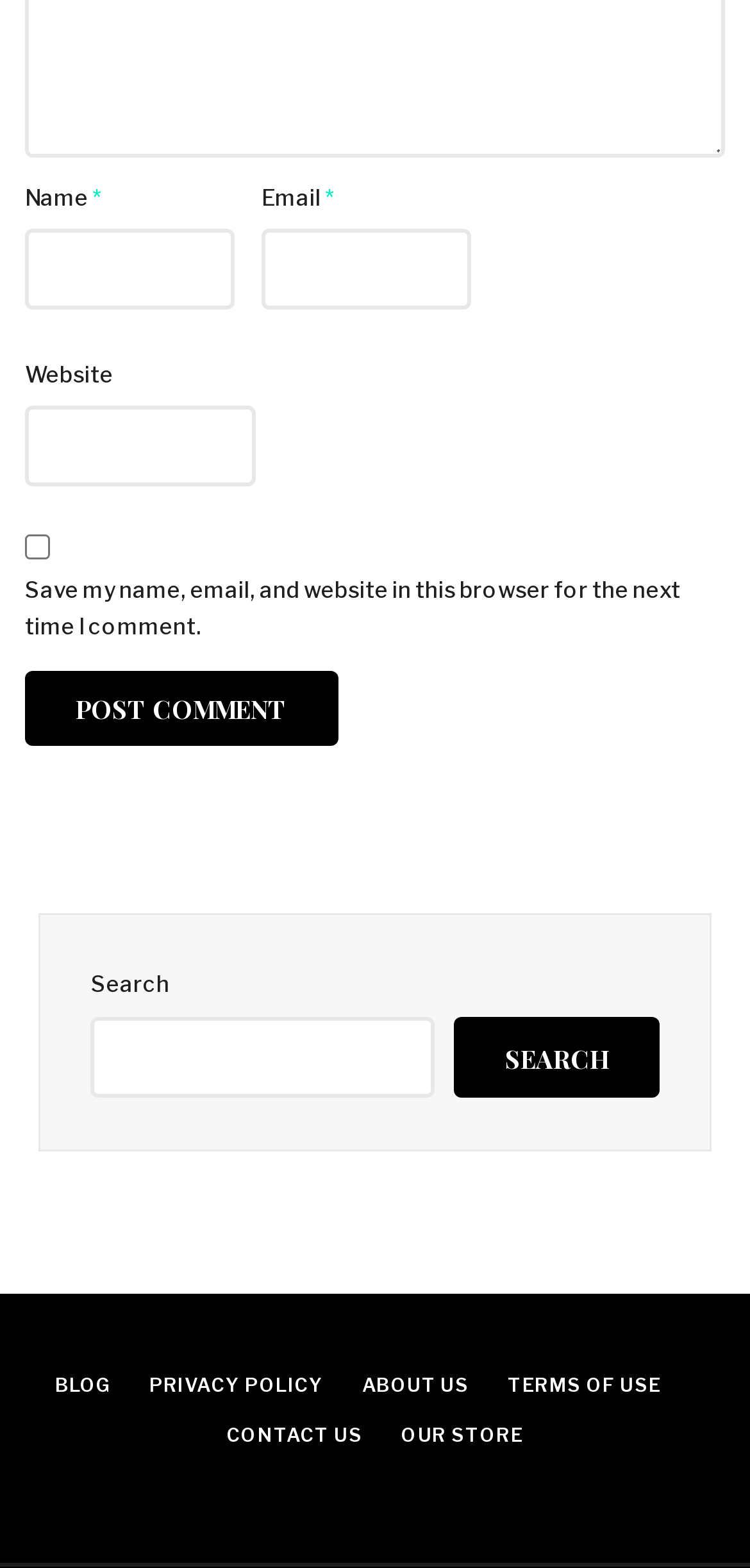Using the information from the screenshot, answer the following question thoroughly:
What is the label of the first textbox?

The first textbox is located at the top of the webpage and has a label 'Name *', indicating that it is a required field.